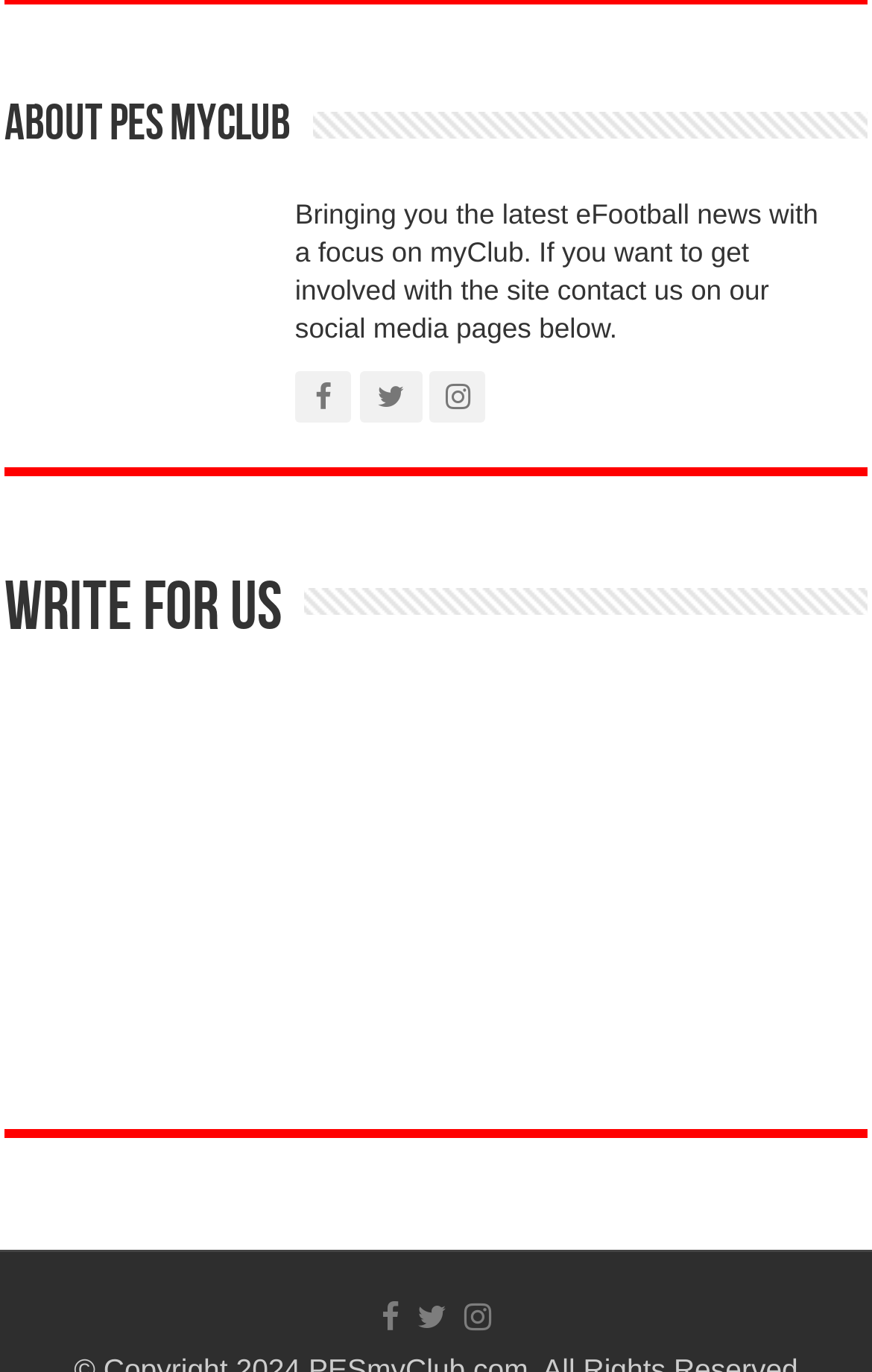What is the focus of the eFootball news on this site?
Please answer the question as detailed as possible.

The focus of the eFootball news on this site is myClub, as stated in the heading 'About PES myClub' and the description 'Bringing you the latest eFootball news with a focus on myClub.'